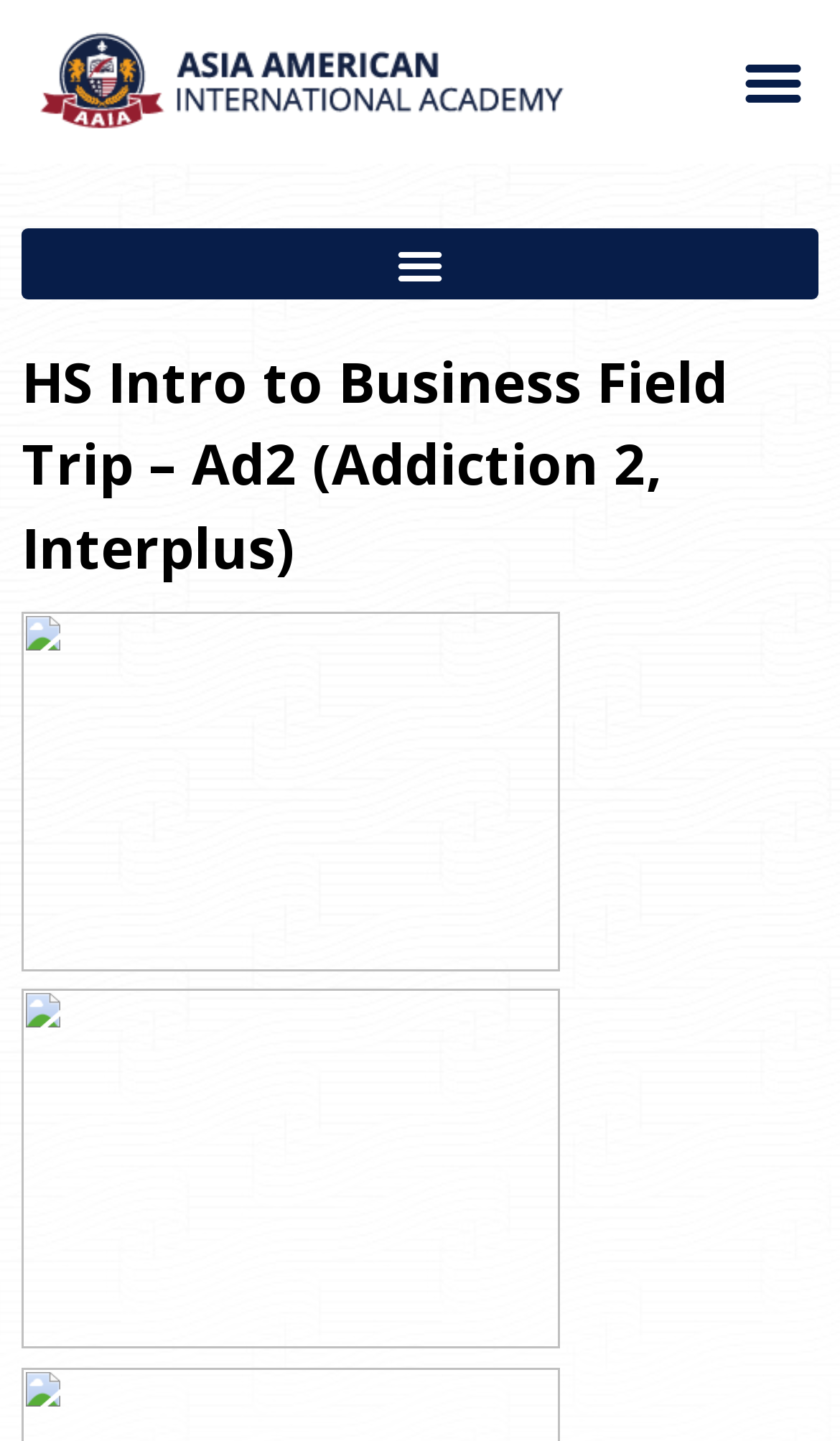Using the description: "Menu", identify the bounding box of the corresponding UI element in the screenshot.

[0.026, 0.159, 0.974, 0.208]